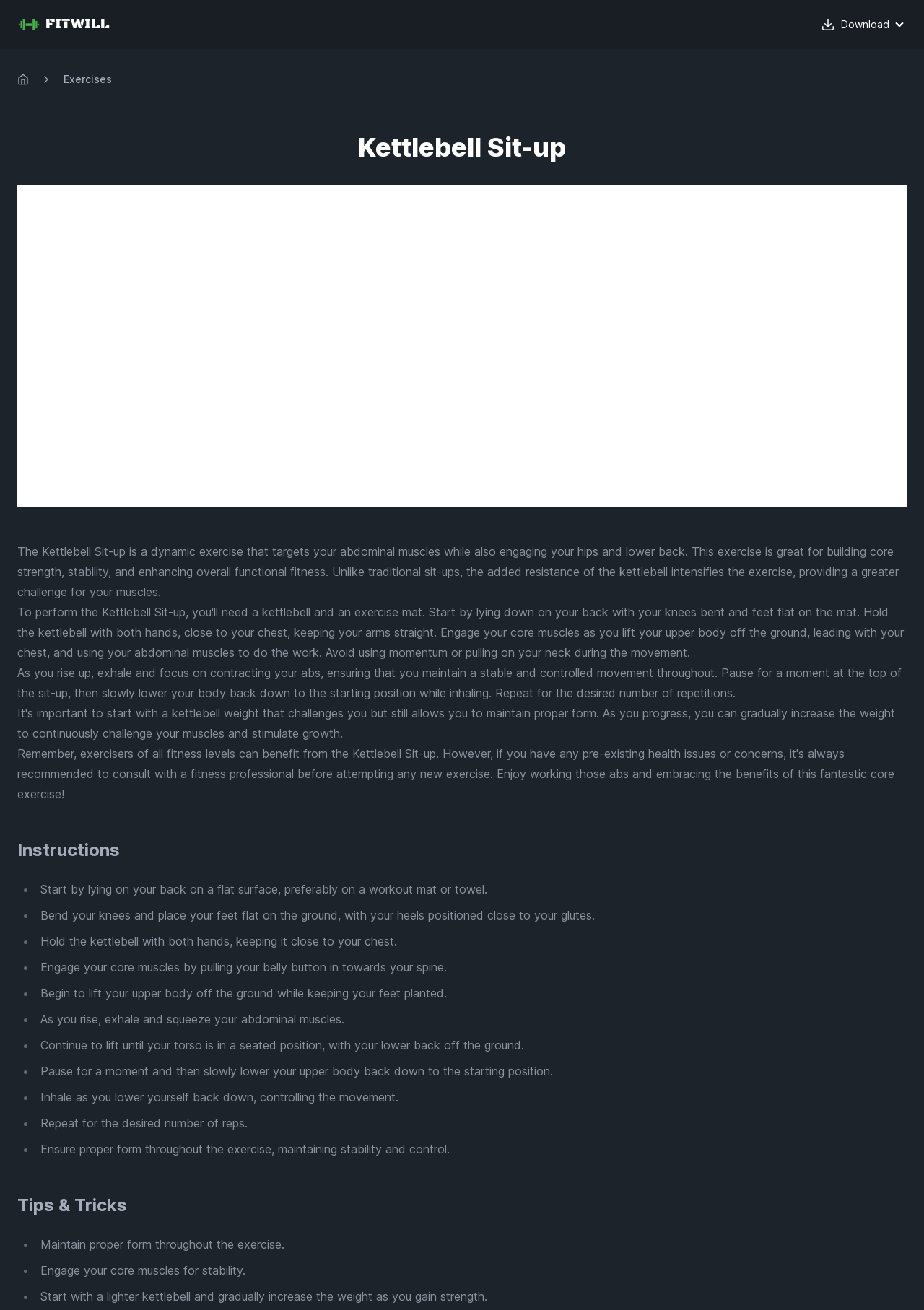What is the recommended approach to increasing the weight of the kettlebell?
Observe the image and answer the question with a one-word or short phrase response.

Gradually